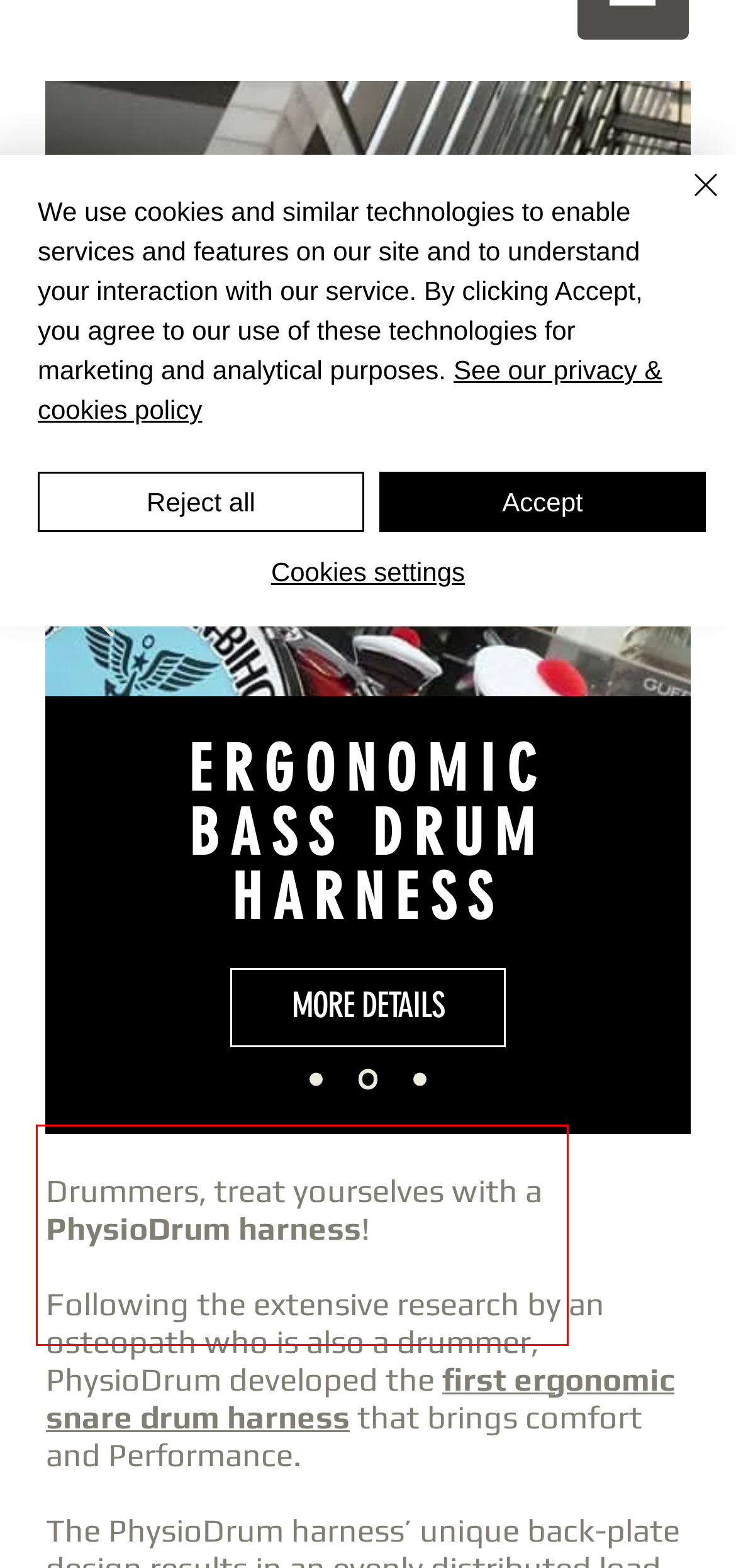View the screenshot of the webpage and identify the UI element surrounded by a red bounding box. Extract the text contained within this red bounding box.

The PhysioDrum harness’ unique back-plate design results in an evenly distributed load across your body, reducing tendinitis and back pains. When you use the PhysioDrum harness, the player's posture is corrected so that he can play for long hours without any pains.